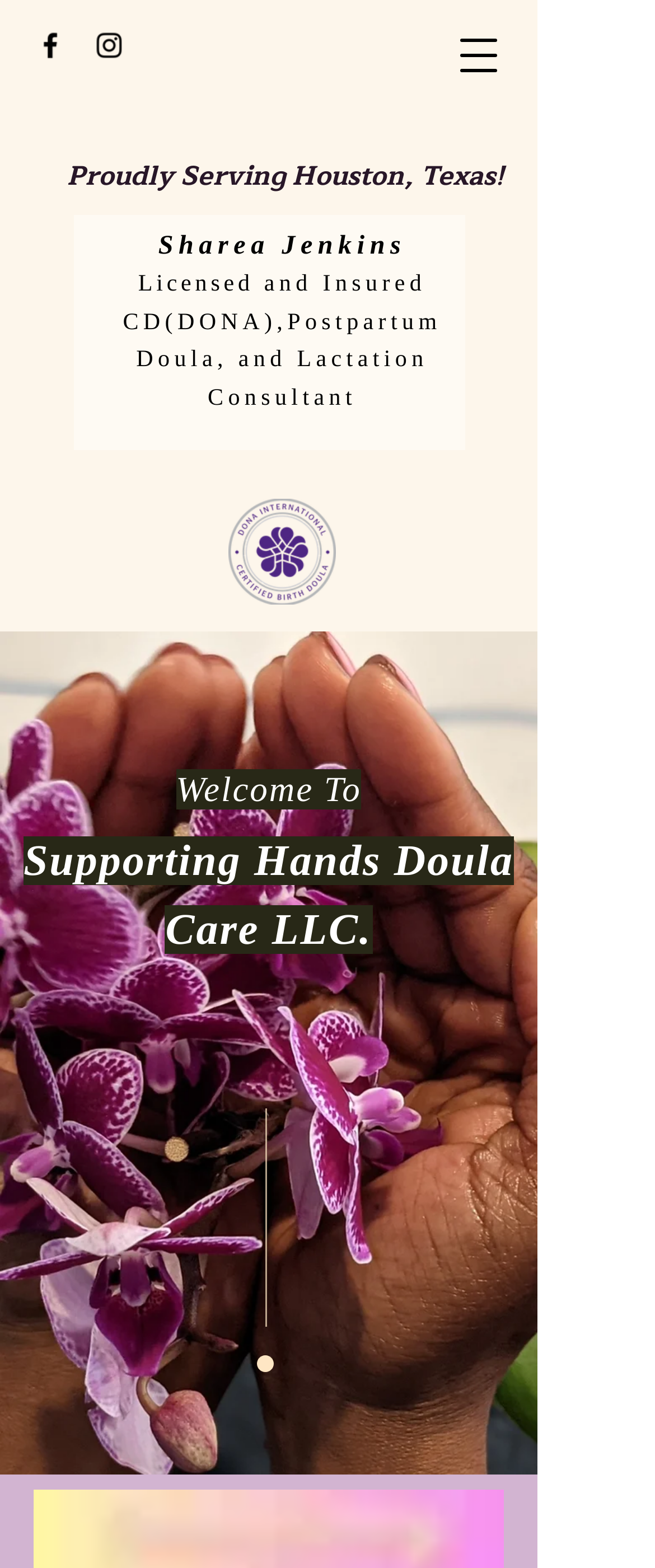Your task is to extract the text of the main heading from the webpage.

Proudly Serving Houston, Texas!